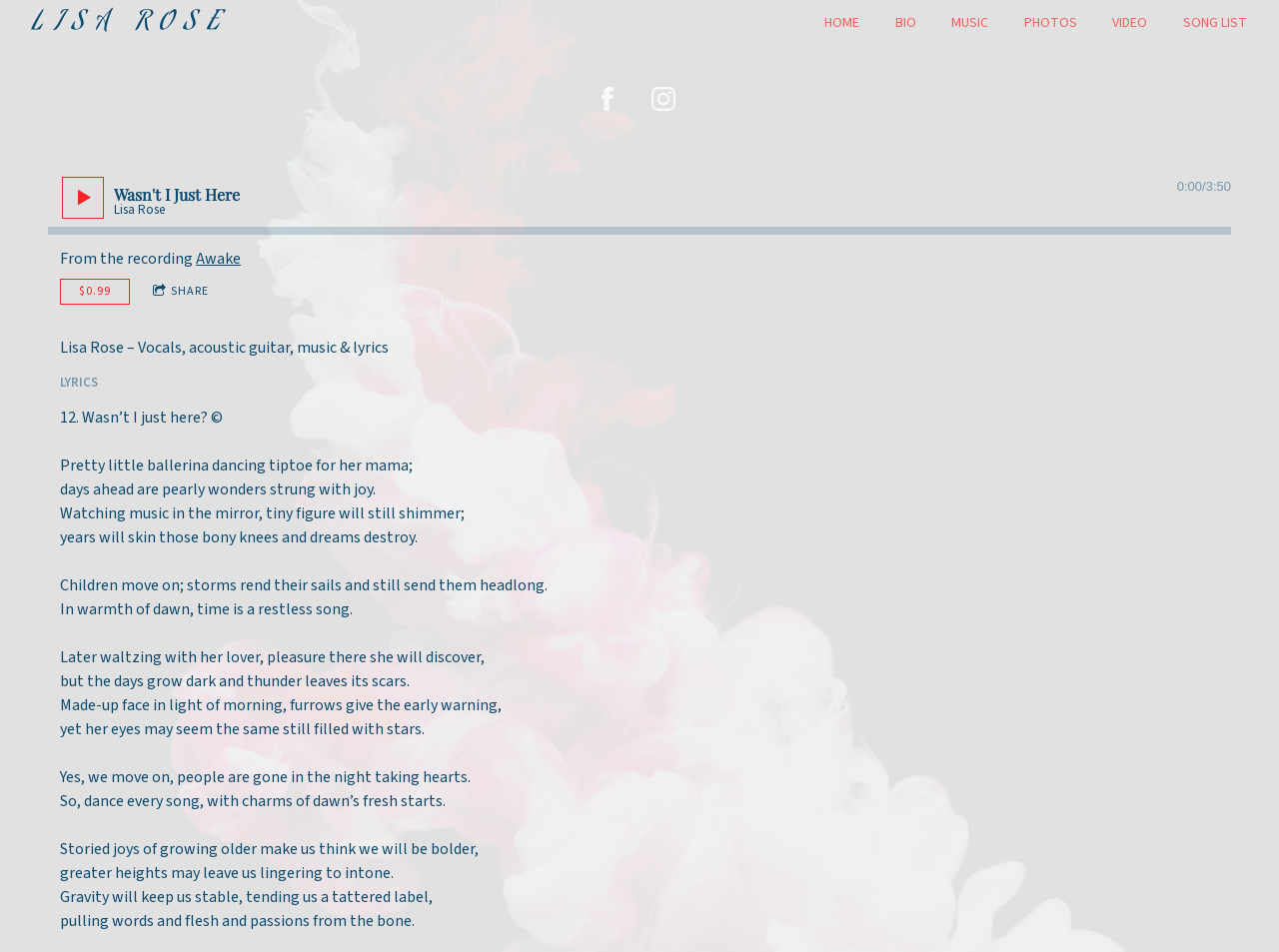Identify the bounding box coordinates of the clickable region necessary to fulfill the following instruction: "Play the song". The bounding box coordinates should be four float numbers between 0 and 1, i.e., [left, top, right, bottom].

[0.048, 0.185, 0.081, 0.229]